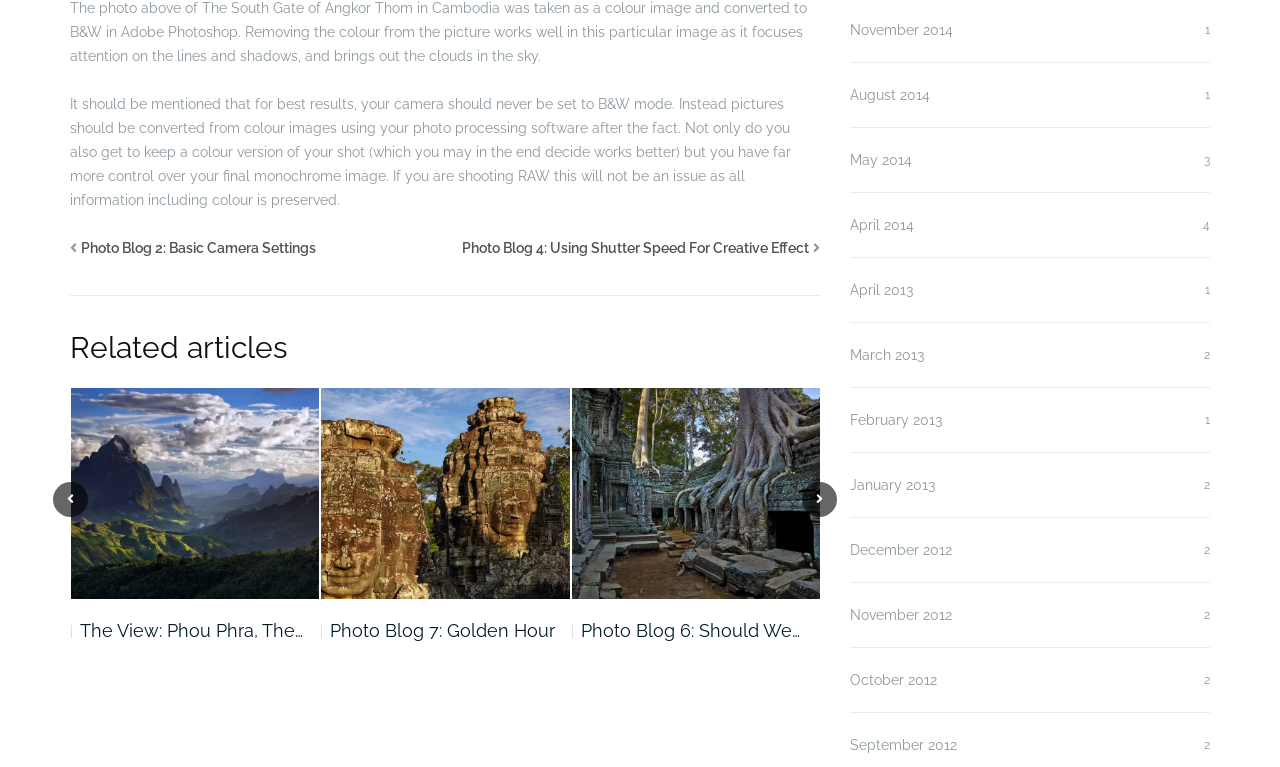Ascertain the bounding box coordinates for the UI element detailed here: "Photographing The Angkor Temples". The coordinates should be provided as [left, top, right, bottom] with each value being a float between 0 and 1.

[0.025, 0.807, 0.219, 0.87]